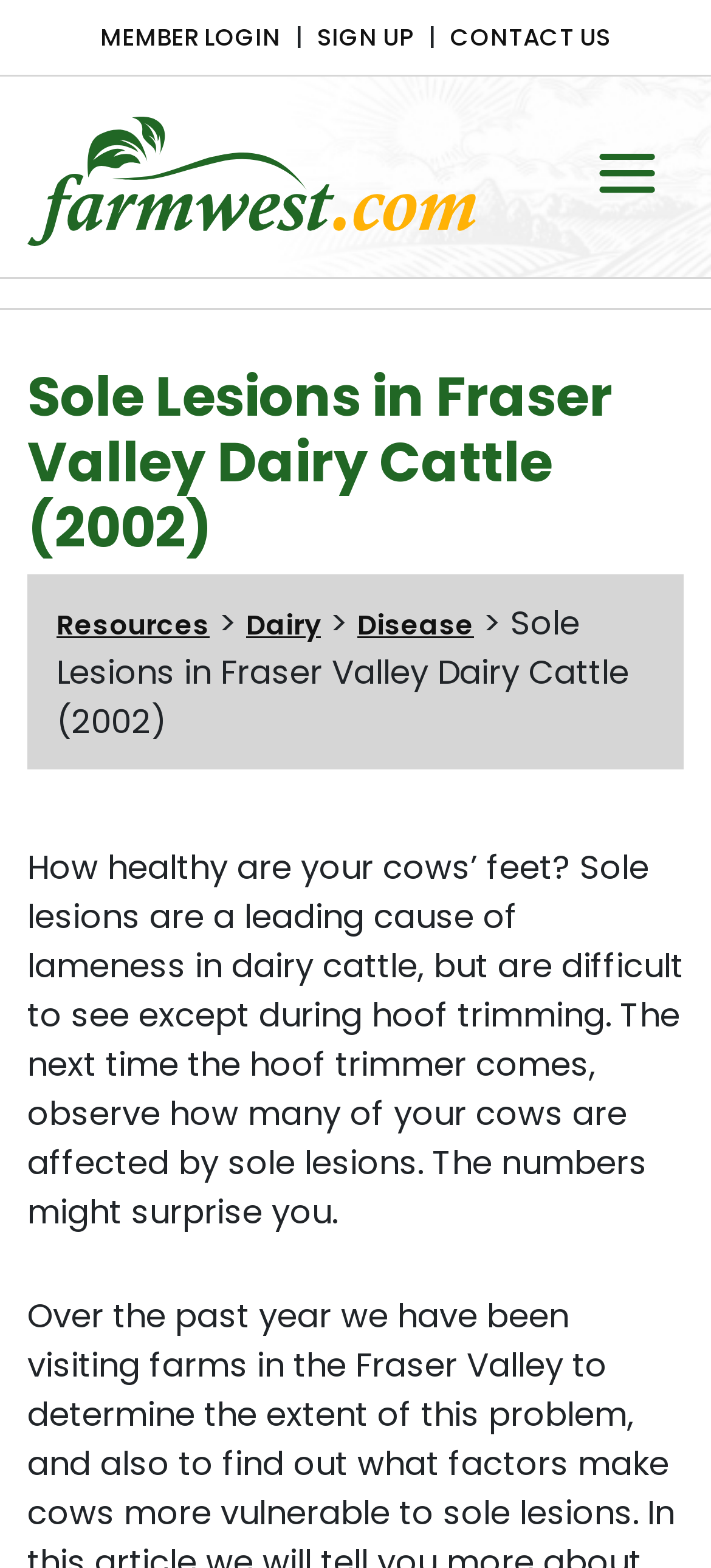Is the navigation menu expanded?
Provide a detailed answer to the question using information from the image.

The button 'Toggle navigation' is present, and its 'expanded' property is set to 'False', indicating that the navigation menu is not currently expanded.